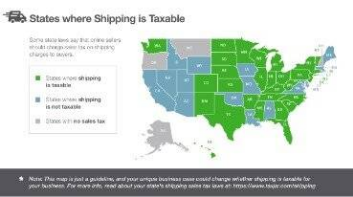Thoroughly describe the content and context of the image.

The image titled "reconcile quickbooks online" provides a visual representation of U.S. states in terms of their taxation policies on shipping. The map categorizes states into three color-coded categories: 

1. **Green States**: These are states where shipping charges are taxable.
2. **Light Blue States**: Indicate states where shipping is not taxable.
3. **Gray Regions**: Represent states that have no sales tax at all.

Additionally, the image includes a disclaimer emphasizing that the map serves as a guideline and that shipping taxability can vary based on individual business circumstances. This visual aid is particularly useful for online retailers and businesses seeking to understand their tax obligations related to shipping across different states.